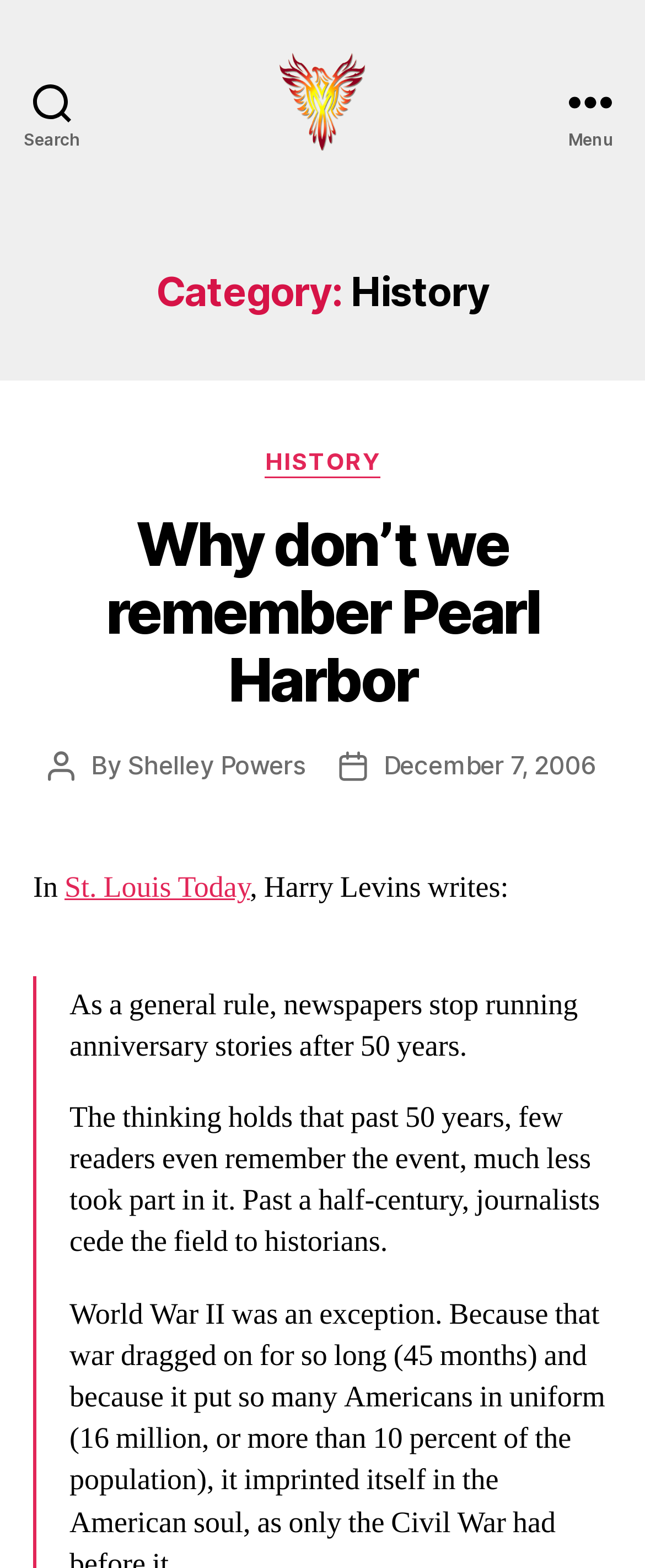Please determine the bounding box coordinates of the element to click on in order to accomplish the following task: "Visit the BB Logo homepage". Ensure the coordinates are four float numbers ranging from 0 to 1, i.e., [left, top, right, bottom].

[0.434, 0.033, 0.566, 0.097]